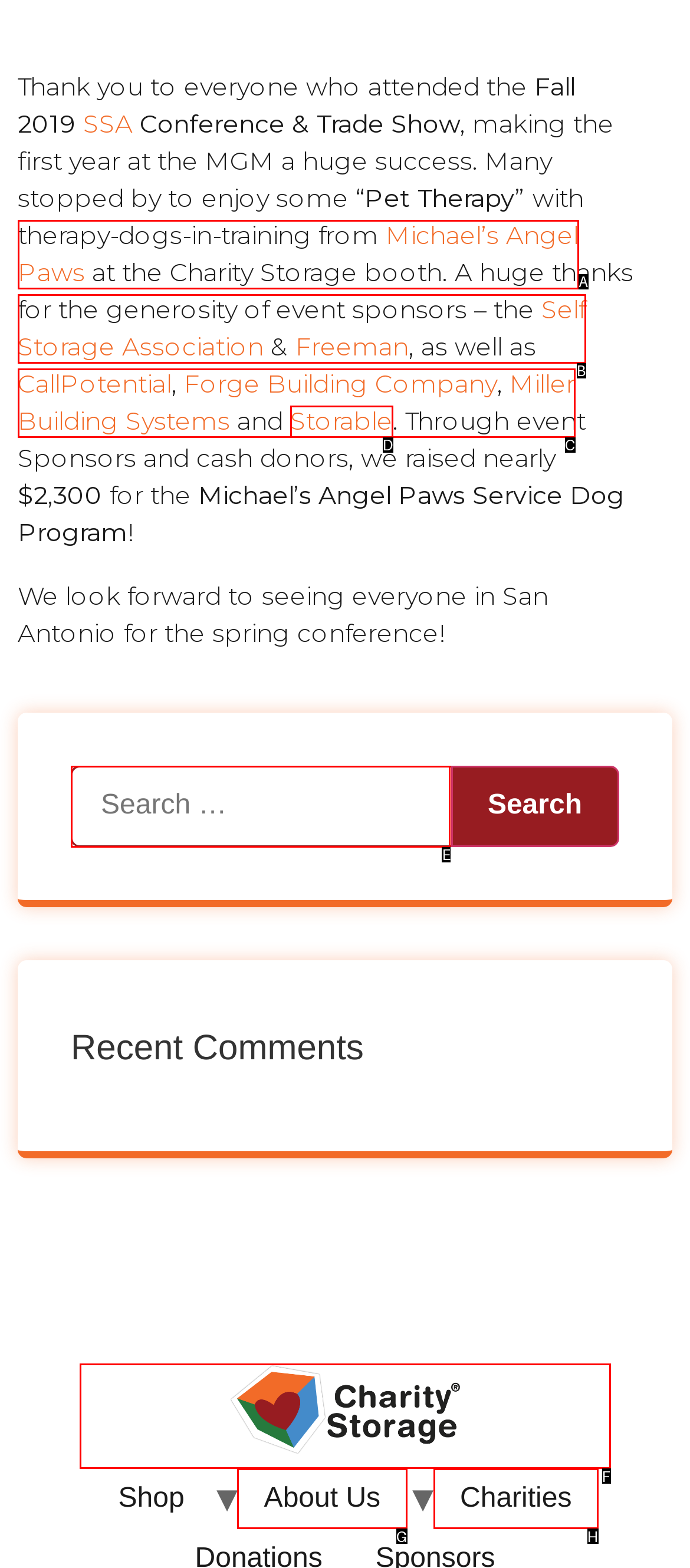Identify the HTML element that matches the description: About Us. Provide the letter of the correct option from the choices.

G